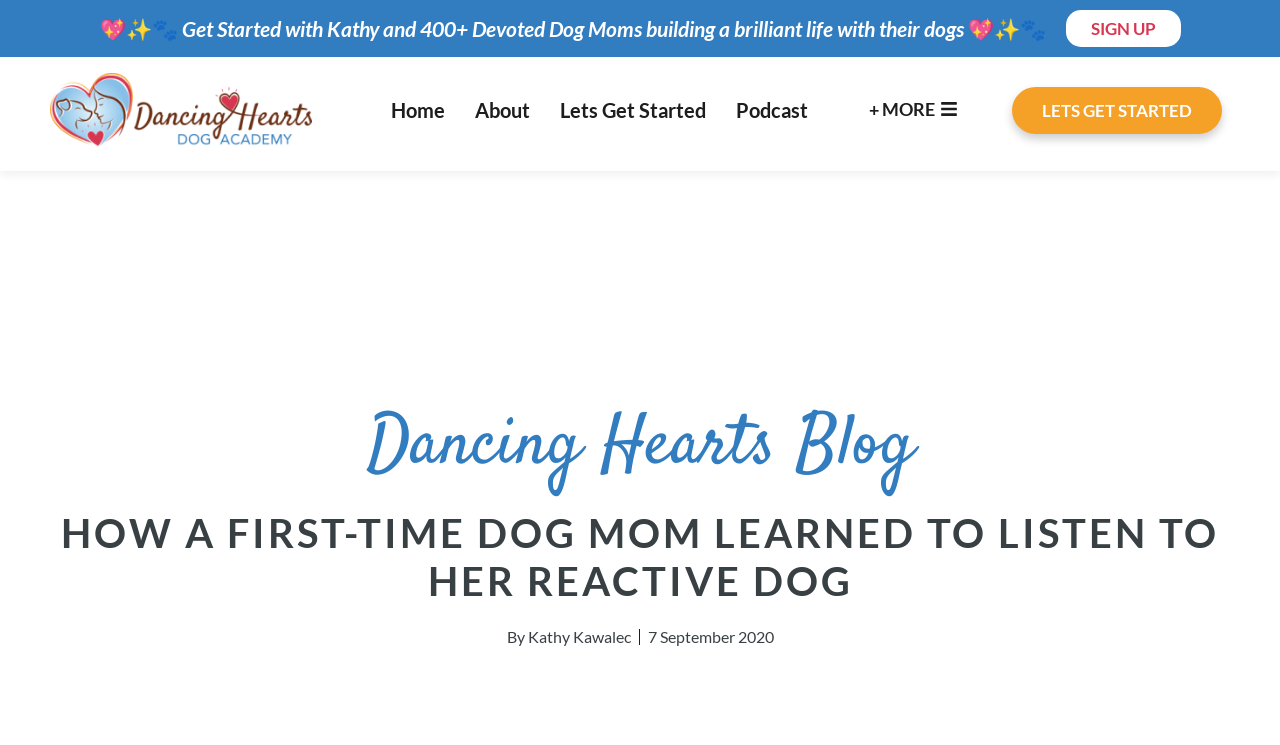Please identify the bounding box coordinates of the element's region that should be clicked to execute the following instruction: "Click on 'Get Started with Kathy and 400+ Devoted Dog Moms building a brilliant life with their dogs'". The bounding box coordinates must be four float numbers between 0 and 1, i.e., [left, top, right, bottom].

[0.078, 0.021, 0.817, 0.055]